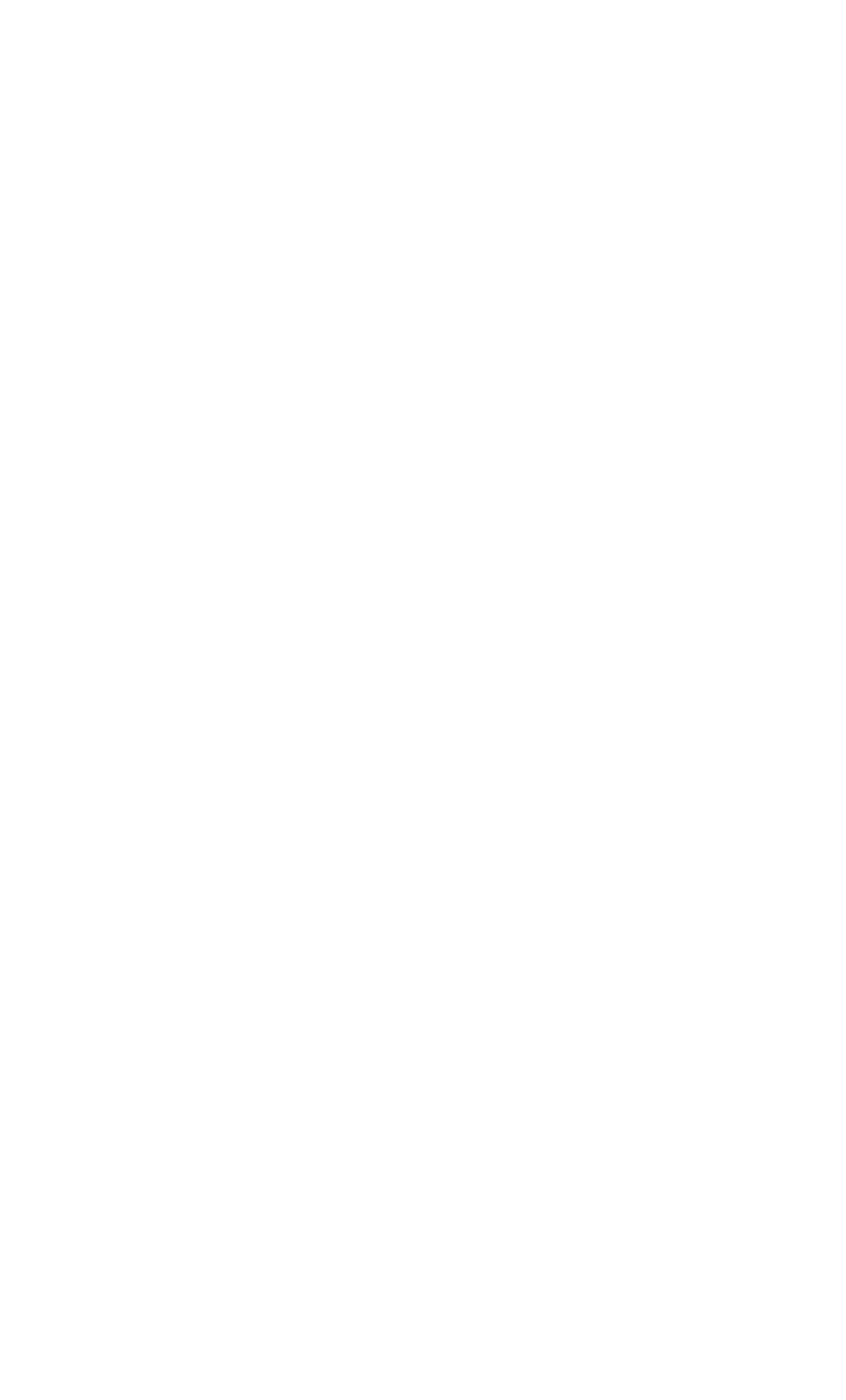Locate the bounding box coordinates of the area that needs to be clicked to fulfill the following instruction: "View archives". The coordinates should be in the format of four float numbers between 0 and 1, namely [left, top, right, bottom].

[0.026, 0.329, 0.974, 0.377]